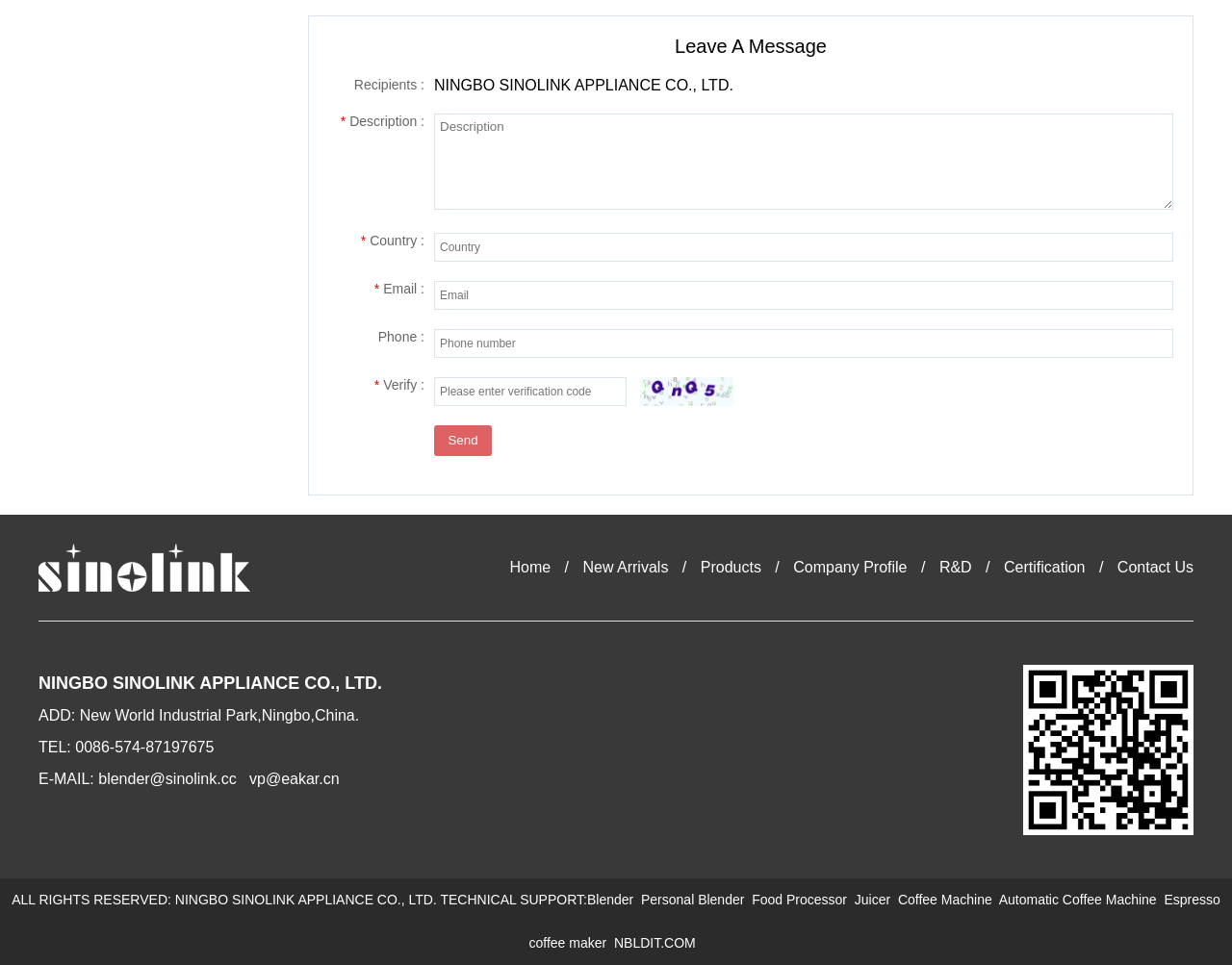Specify the bounding box coordinates of the element's area that should be clicked to execute the given instruction: "Enter description". The coordinates should be four float numbers between 0 and 1, i.e., [left, top, right, bottom].

[0.352, 0.118, 0.952, 0.217]